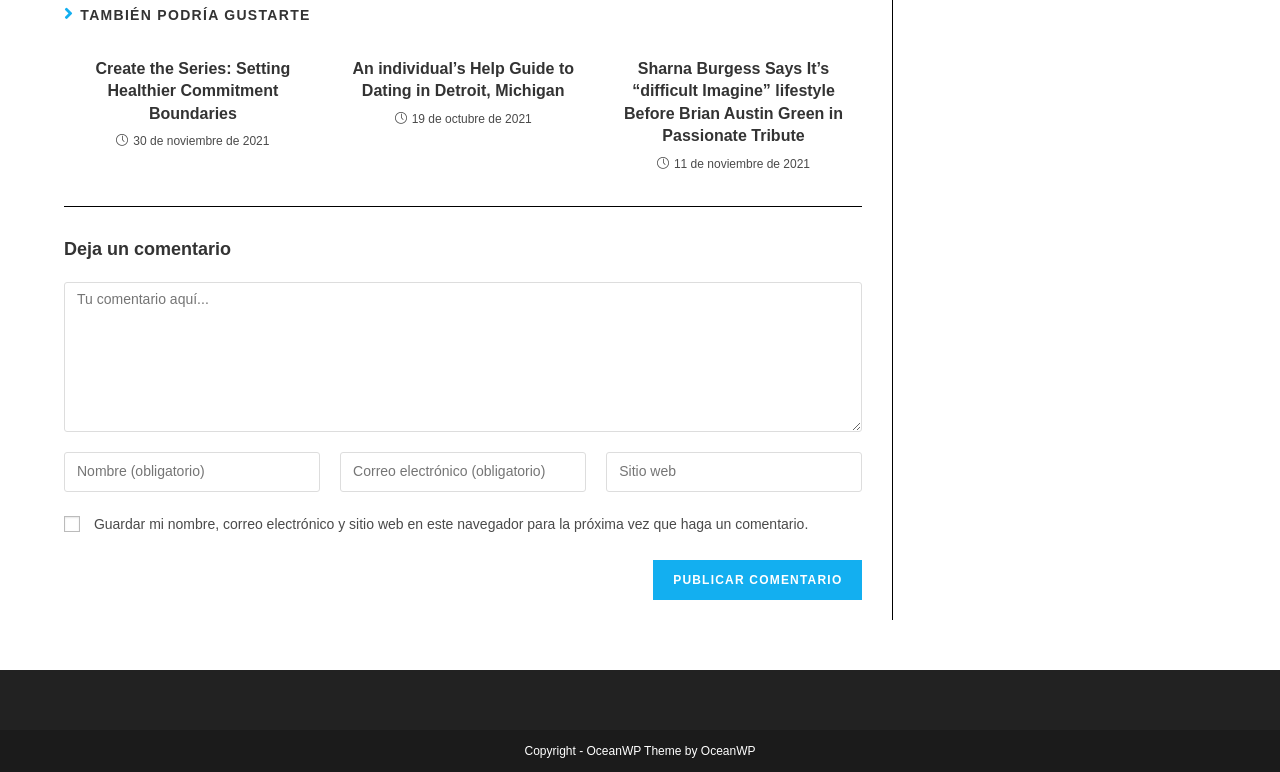Please identify the bounding box coordinates of the element I should click to complete this instruction: 'Enter your name or username to comment'. The coordinates should be given as four float numbers between 0 and 1, like this: [left, top, right, bottom].

[0.05, 0.585, 0.25, 0.637]